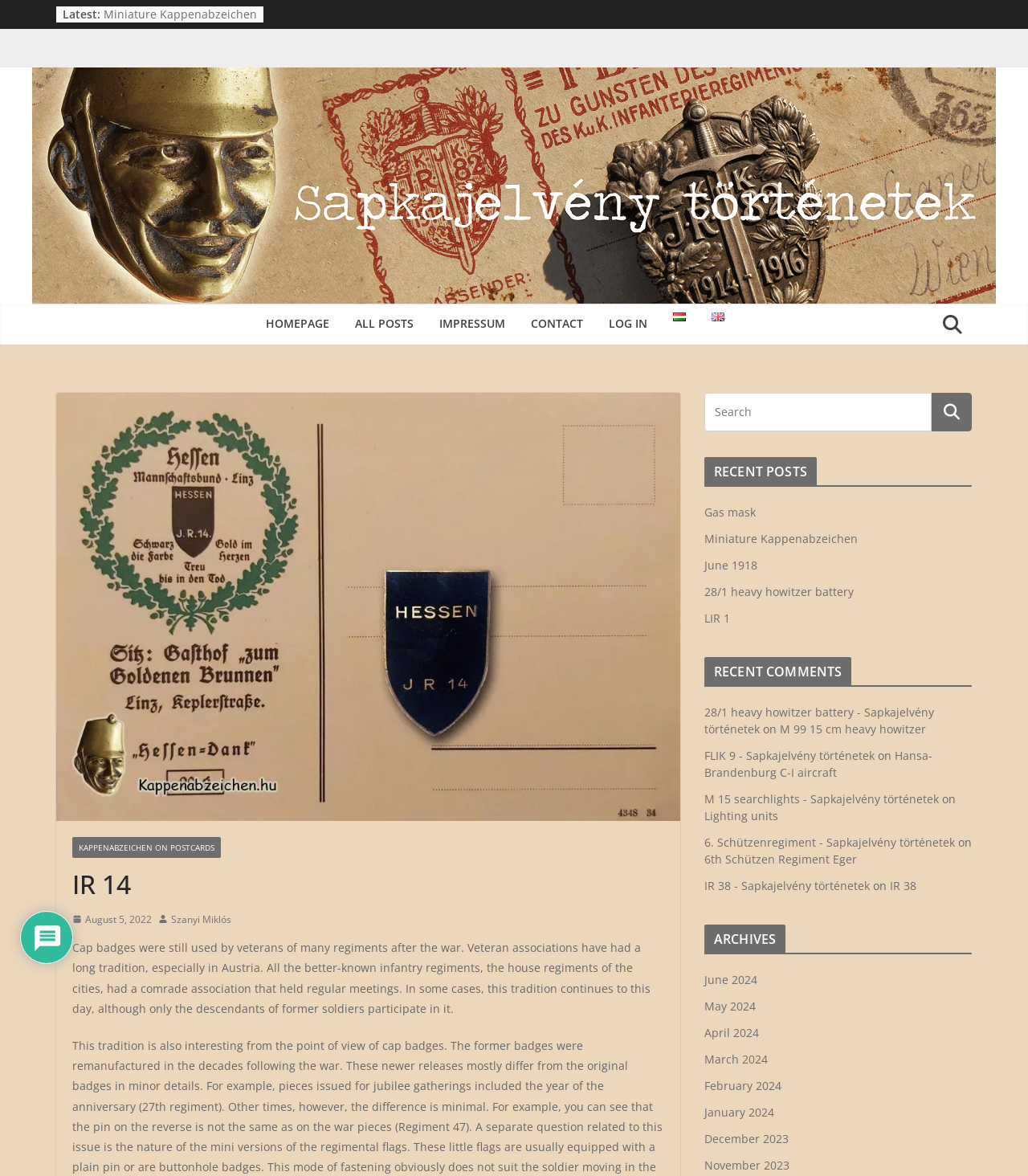Please find the bounding box for the following UI element description. Provide the coordinates in (top-left x, top-left y, bottom-right x, bottom-right y) format, with values between 0 and 1: Hansa-Brandenburg C-I aircraft

[0.685, 0.636, 0.907, 0.663]